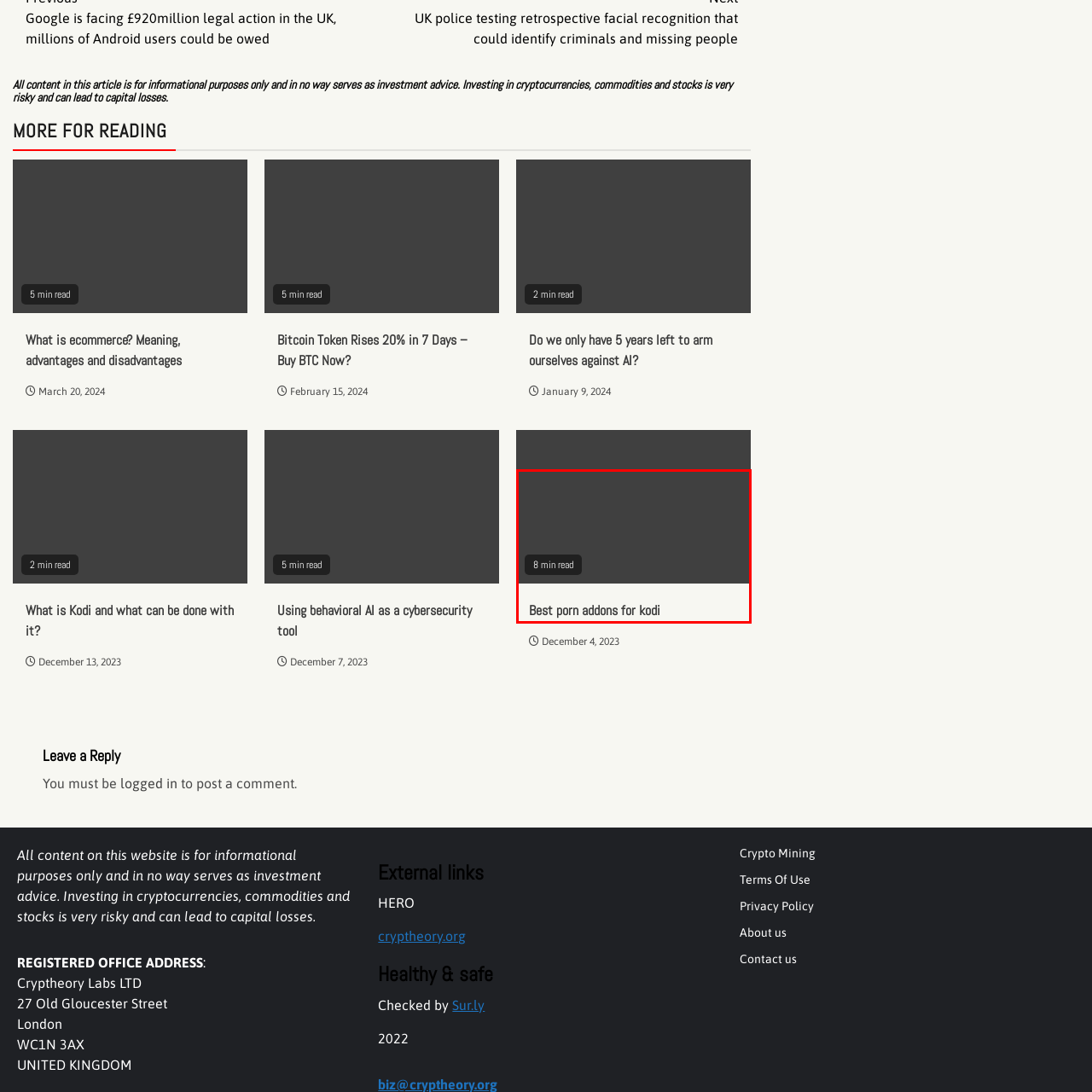What is the dominant color of the background?
Inspect the image enclosed by the red bounding box and respond with as much detail as possible.

The design of the article features a dark background, which creates a striking visual contrast with the bold, white text for the title, drawing attention to the article's subject.